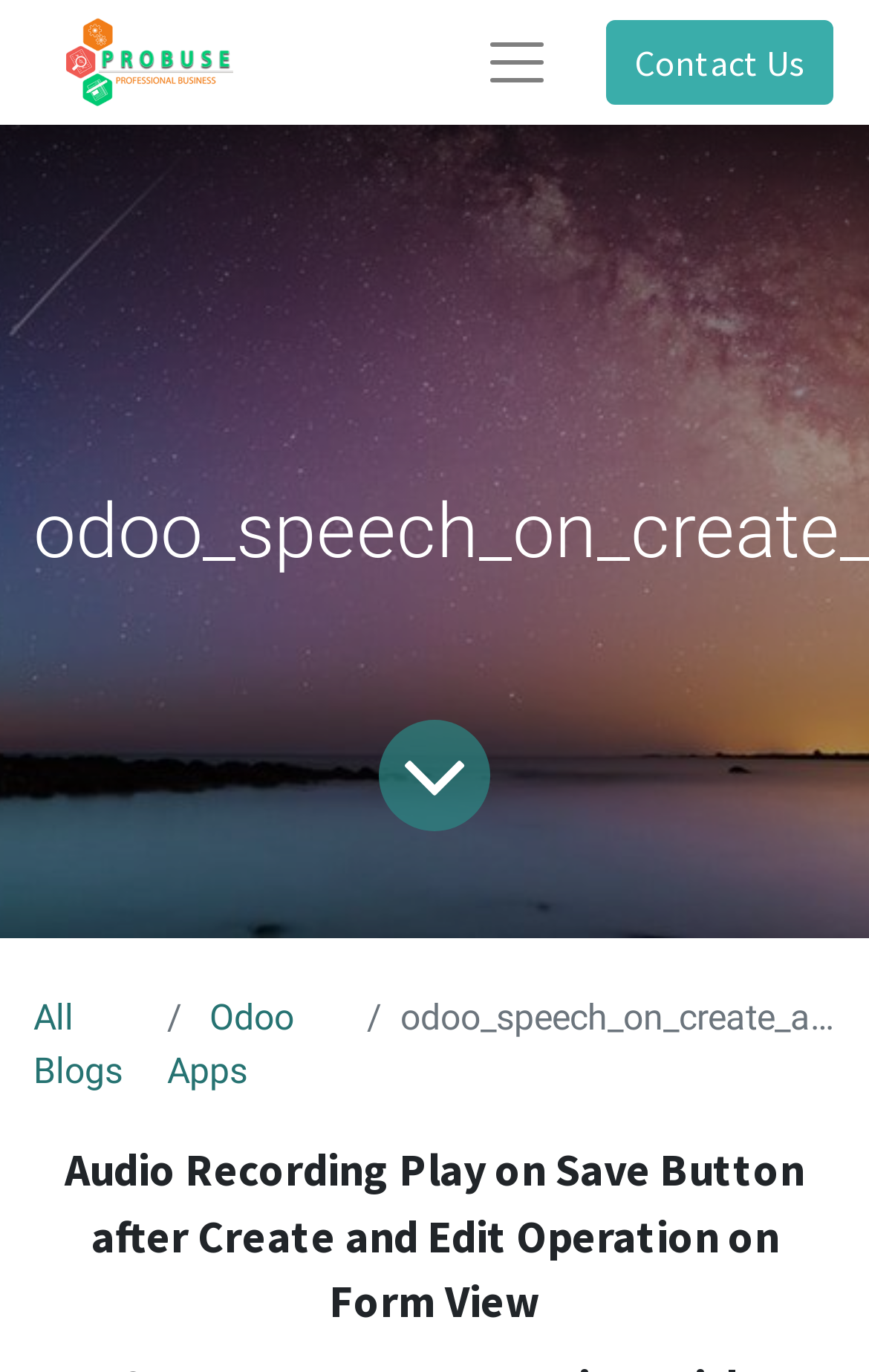What is the purpose of the button at the top right corner?
Look at the image and provide a detailed response to the question.

There is a button at the top right corner of the webpage, but its purpose is not explicitly stated. It does not have any text or icon that gives a hint about its function.